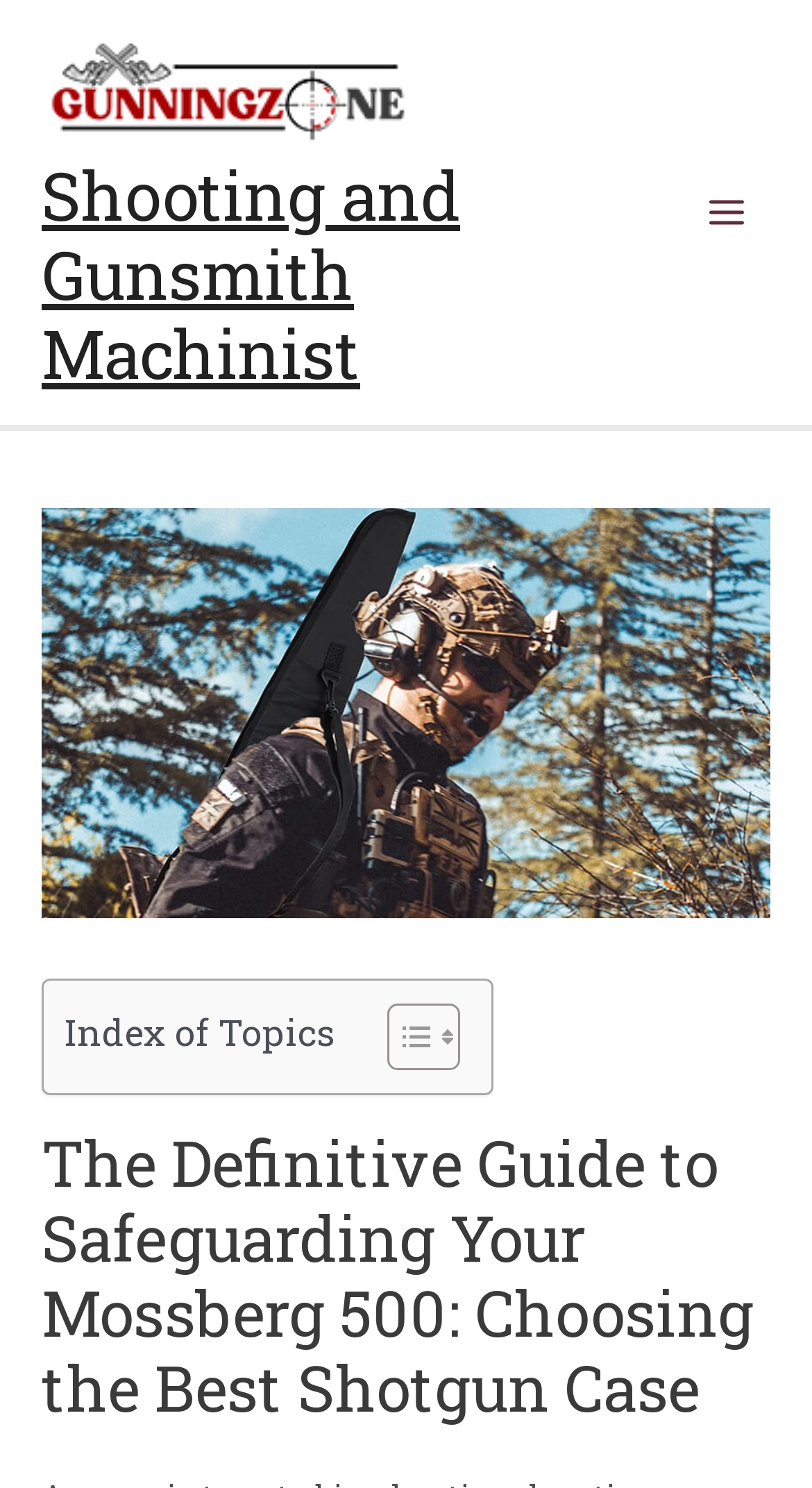Respond concisely with one word or phrase to the following query:
What is the name of the website?

Gunning Zone